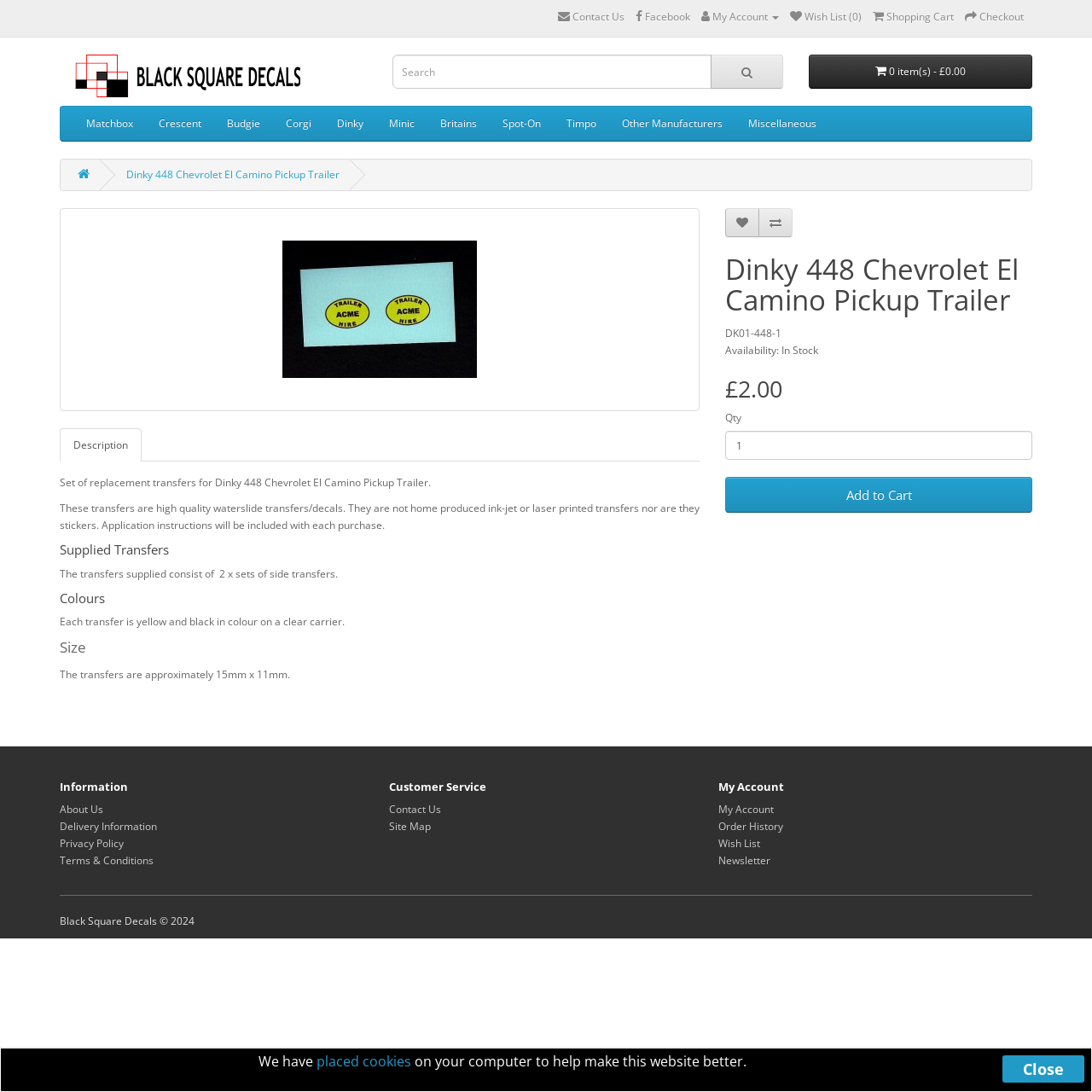Could you highlight the region that needs to be clicked to execute the instruction: "View Facebook page"?

[0.591, 0.009, 0.632, 0.022]